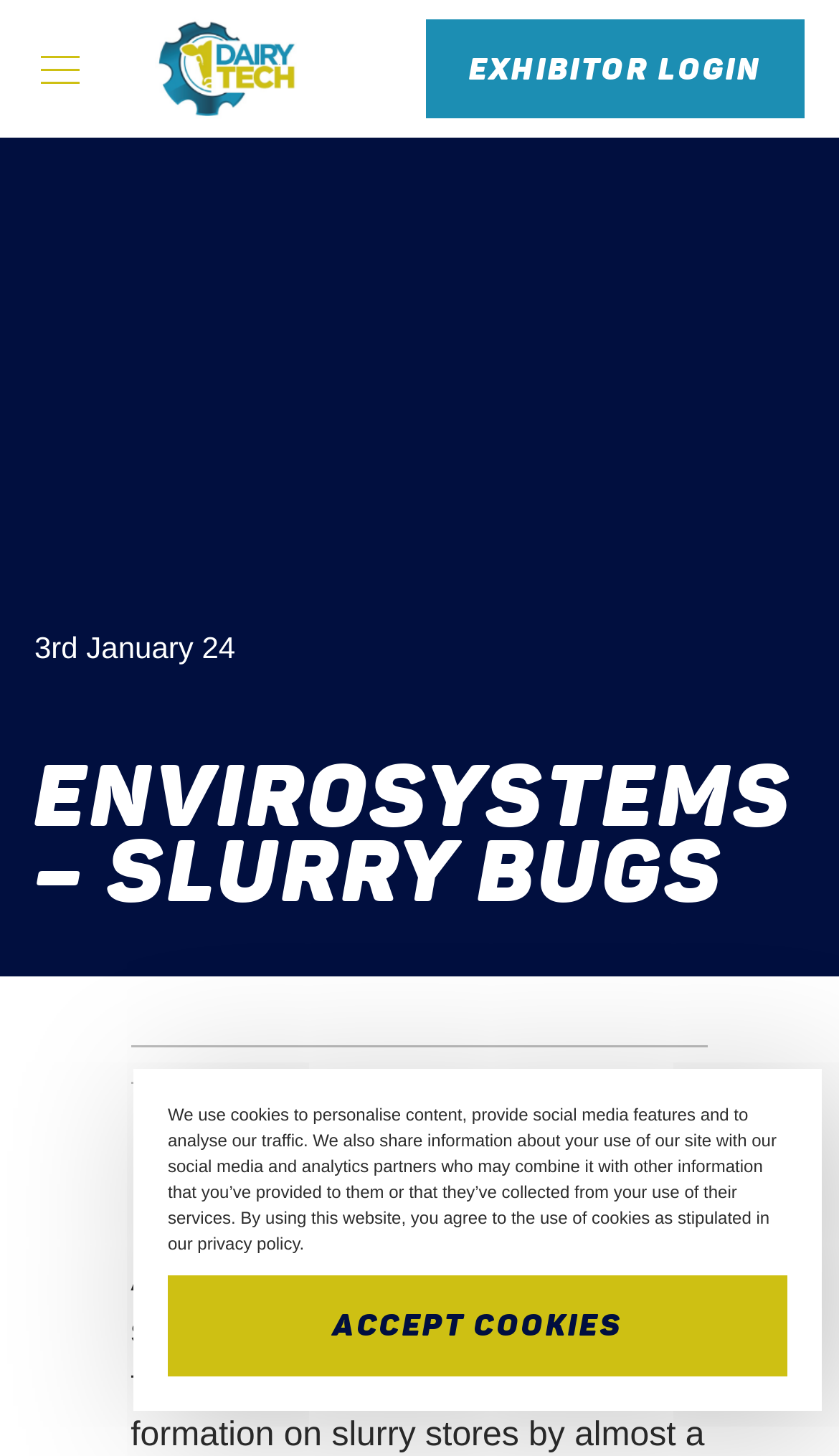What is the purpose of the cookies mentioned?
Please provide a comprehensive answer based on the information in the image.

The purpose of the cookies can be found in the text below the 'ACCEPT COOKIES' button. It says 'We use cookies to personalise content, provide social media features and to analyse our traffic', which suggests that the cookies are used to personalize the content of the webpage for the user.